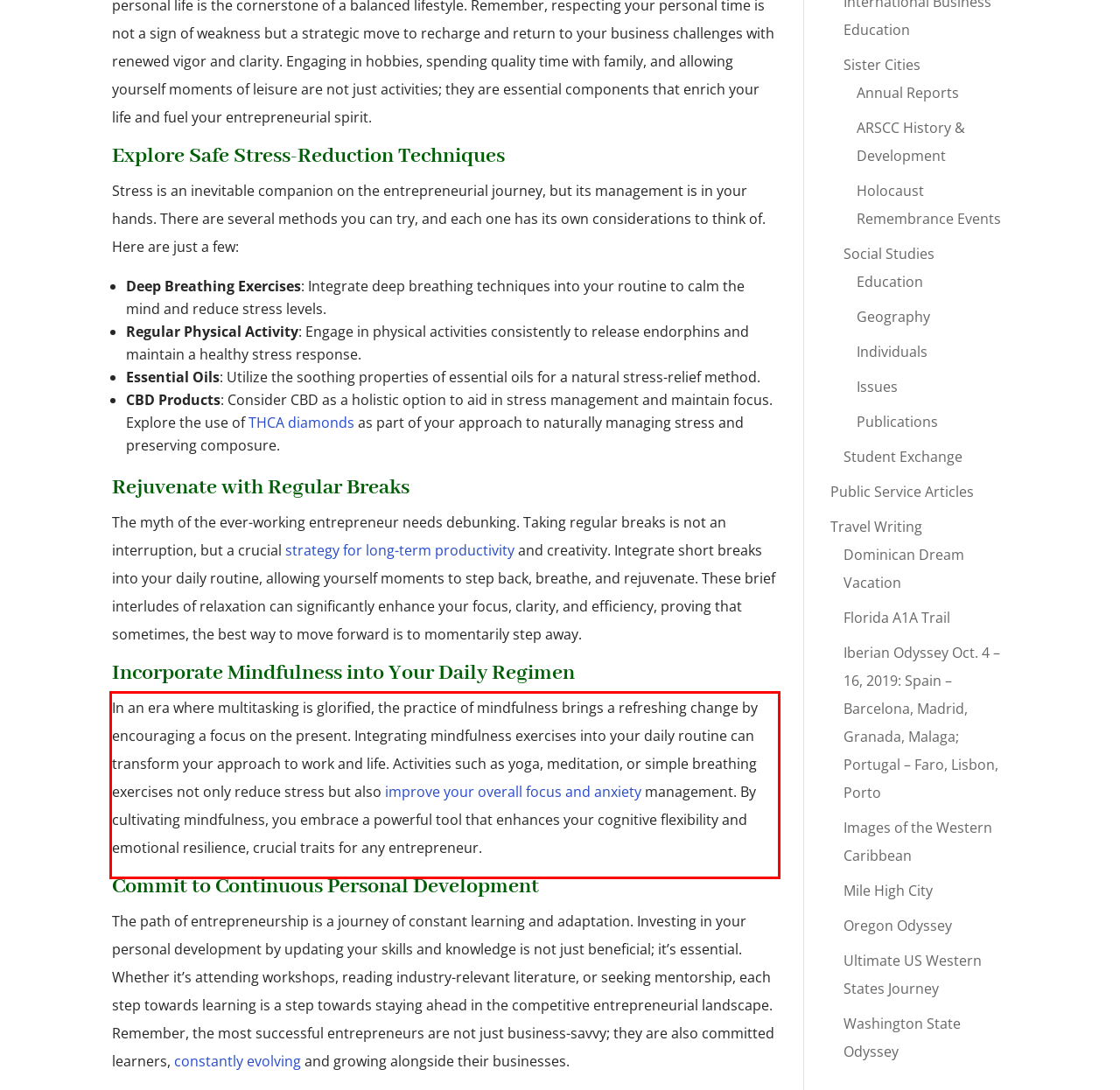Analyze the red bounding box in the provided webpage screenshot and generate the text content contained within.

In an era where multitasking is glorified, the practice of mindfulness brings a refreshing change by encouraging a focus on the present. Integrating mindfulness exercises into your daily routine can transform your approach to work and life. Activities such as yoga, meditation, or simple breathing exercises not only reduce stress but also improve your overall focus and anxiety management. By cultivating mindfulness, you embrace a powerful tool that enhances your cognitive flexibility and emotional resilience, crucial traits for any entrepreneur.